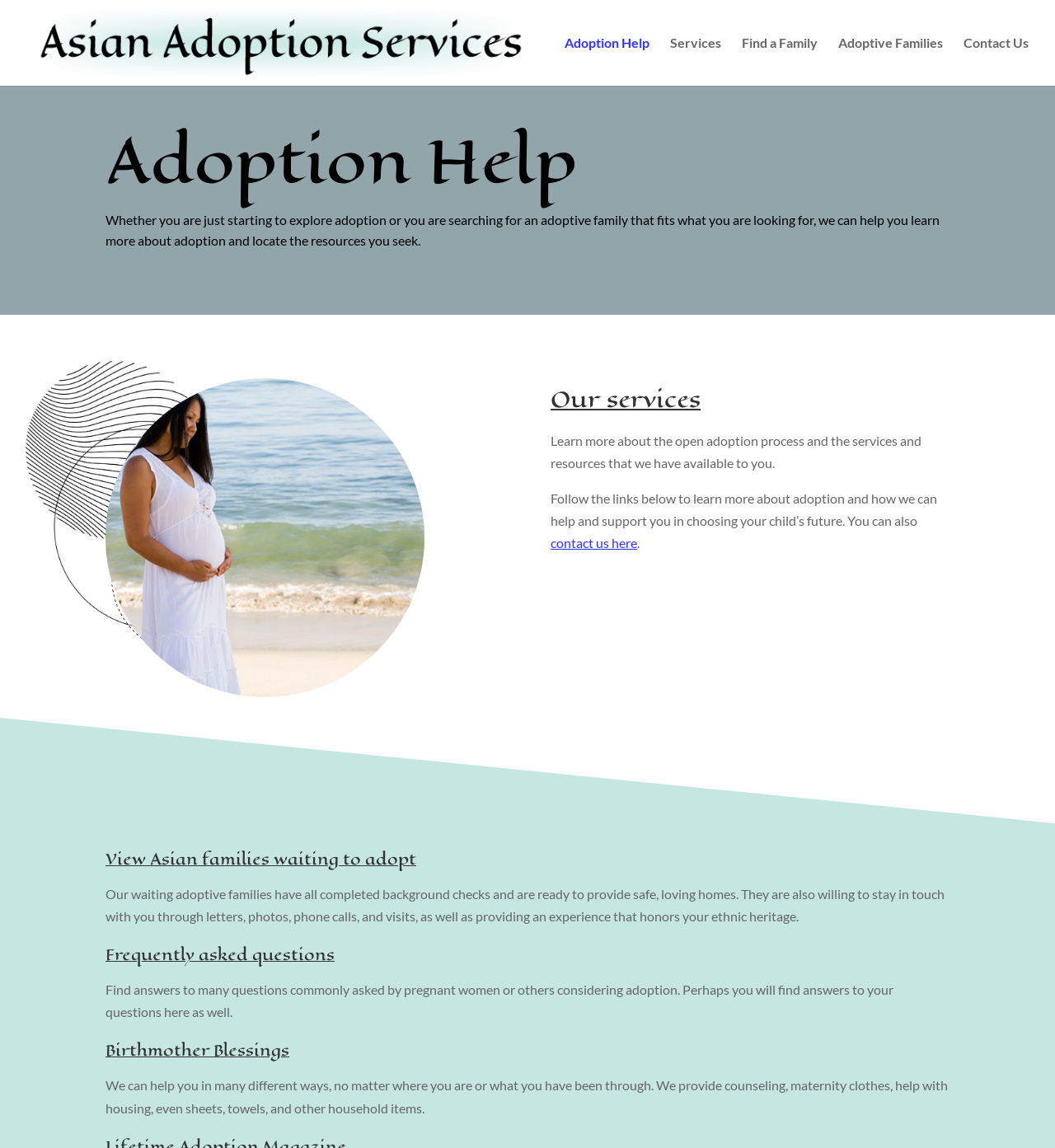Please provide the bounding box coordinates for the element that needs to be clicked to perform the following instruction: "Learn more about the open adoption process". The coordinates should be given as four float numbers between 0 and 1, i.e., [left, top, right, bottom].

[0.522, 0.332, 0.664, 0.363]